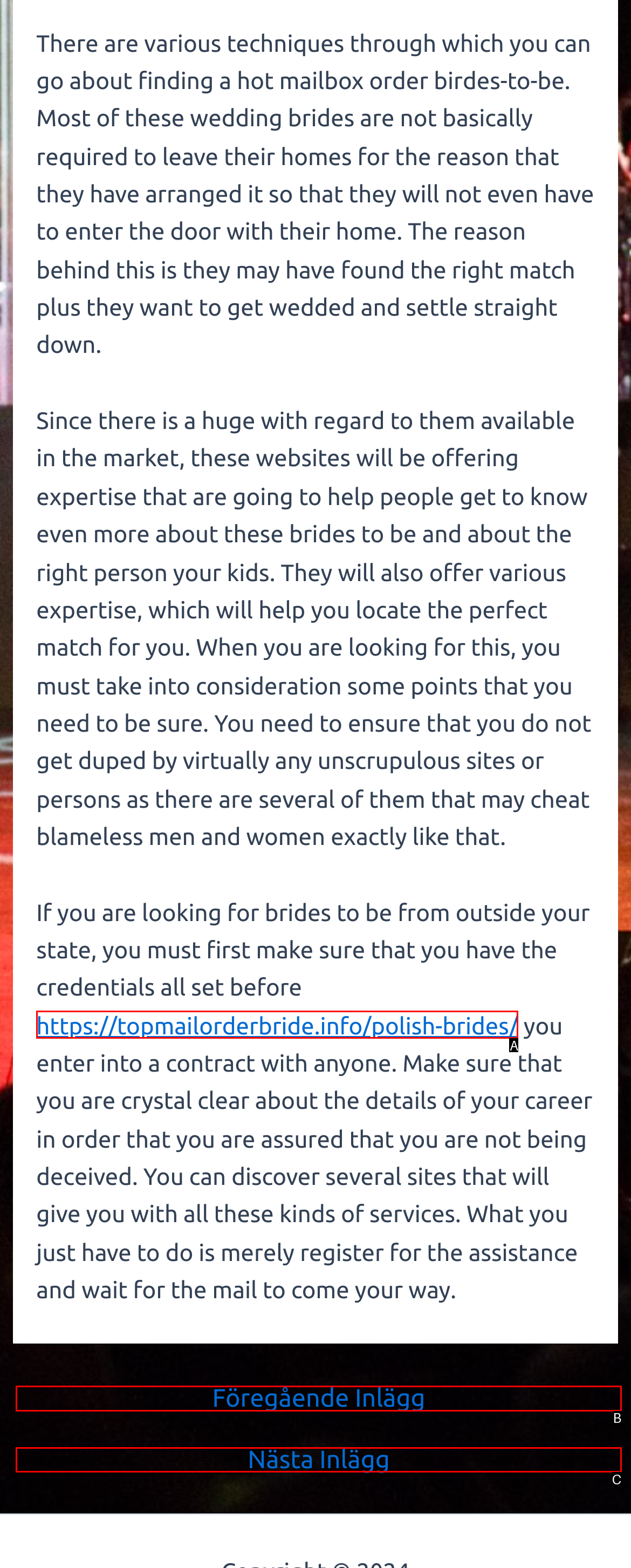Given the description: https://topmailorderbride.info/polish-brides/
Identify the letter of the matching UI element from the options.

A